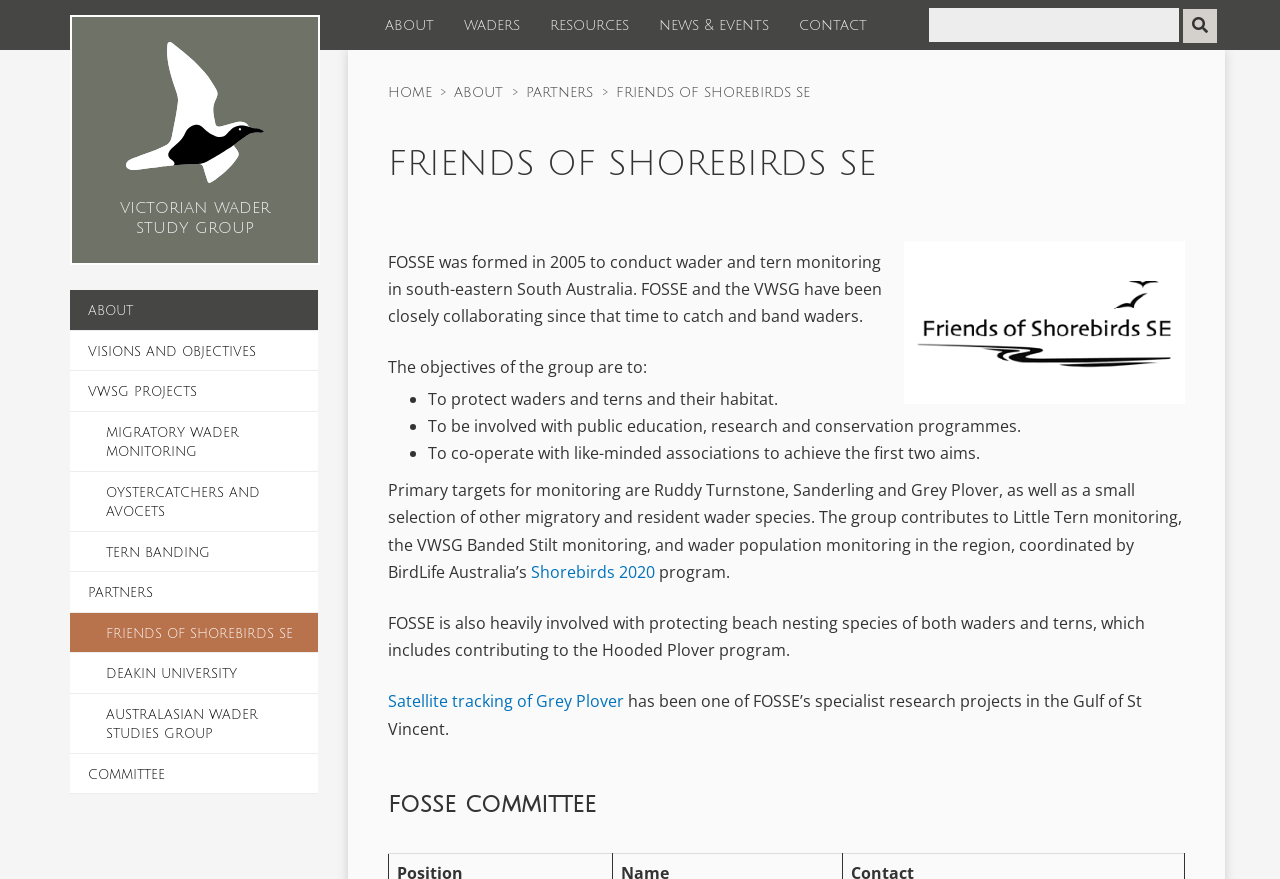Answer succinctly with a single word or phrase:
What species is mentioned in the webpage as being monitored?

Ruddy Turnstone